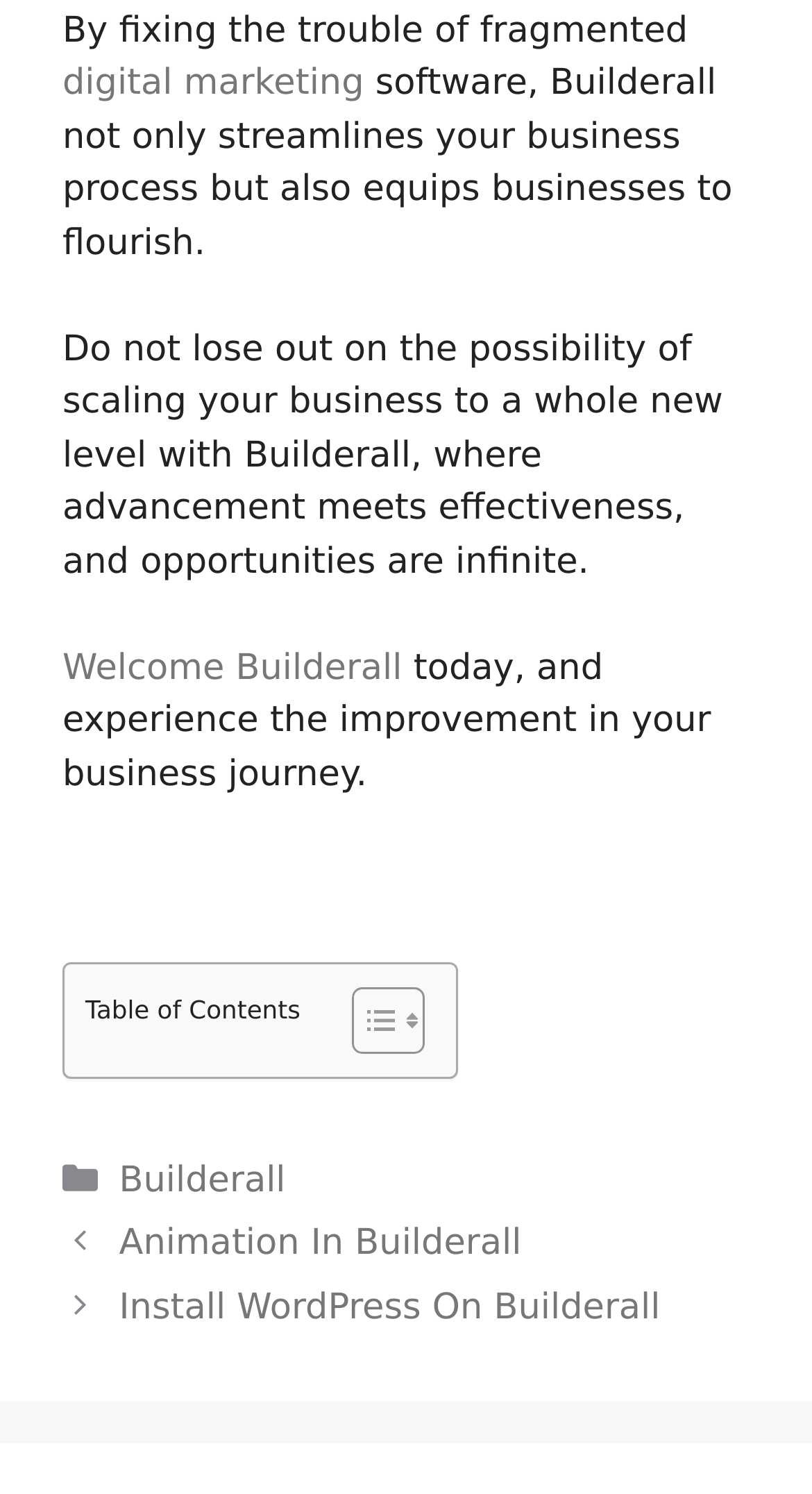What categories are available on this webpage?
Give a detailed and exhaustive answer to the question.

The only category available on this webpage is 'Builderall', as indicated by the 'Categories' section in the footer, which lists 'Builderall' as the only option.